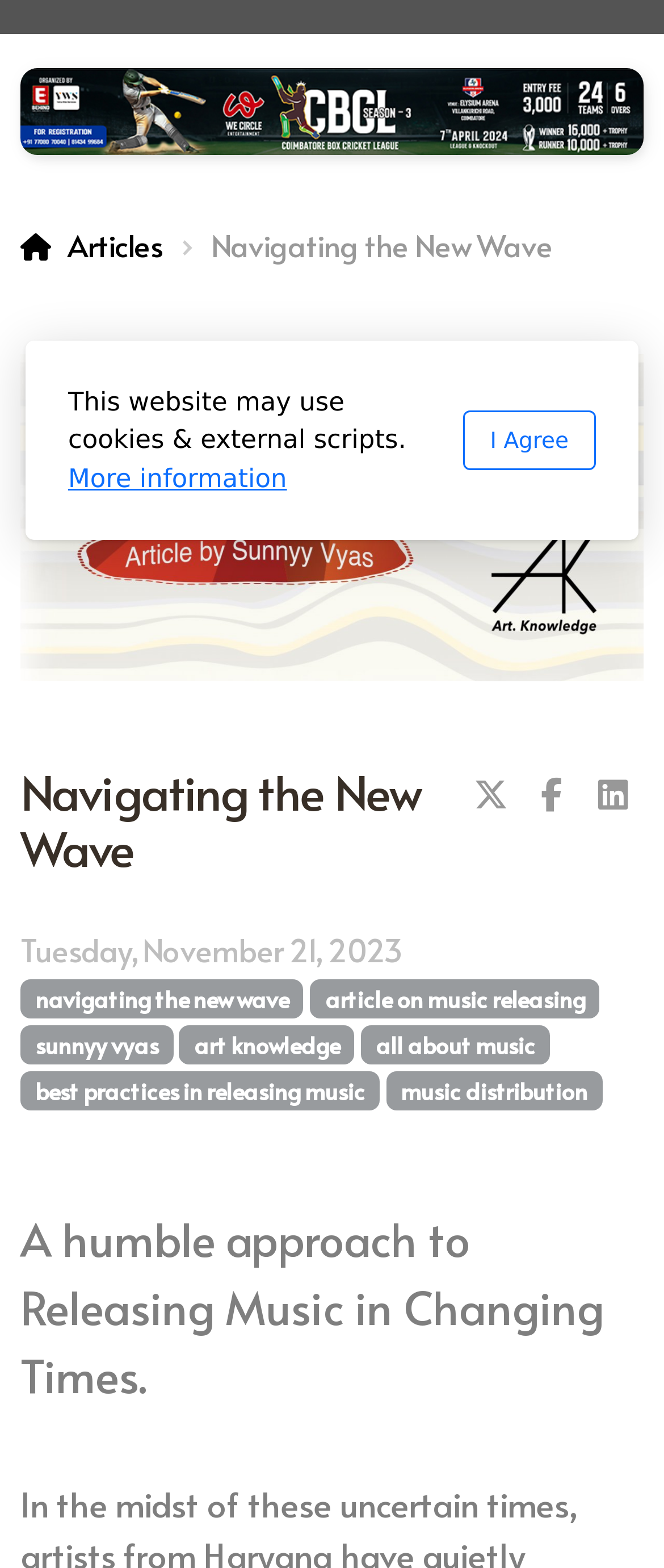Please determine the bounding box of the UI element that matches this description: article on music releasing. The coordinates should be given as (top-left x, top-left y, bottom-right x, bottom-right y), with all values between 0 and 1.

[0.467, 0.624, 0.904, 0.649]